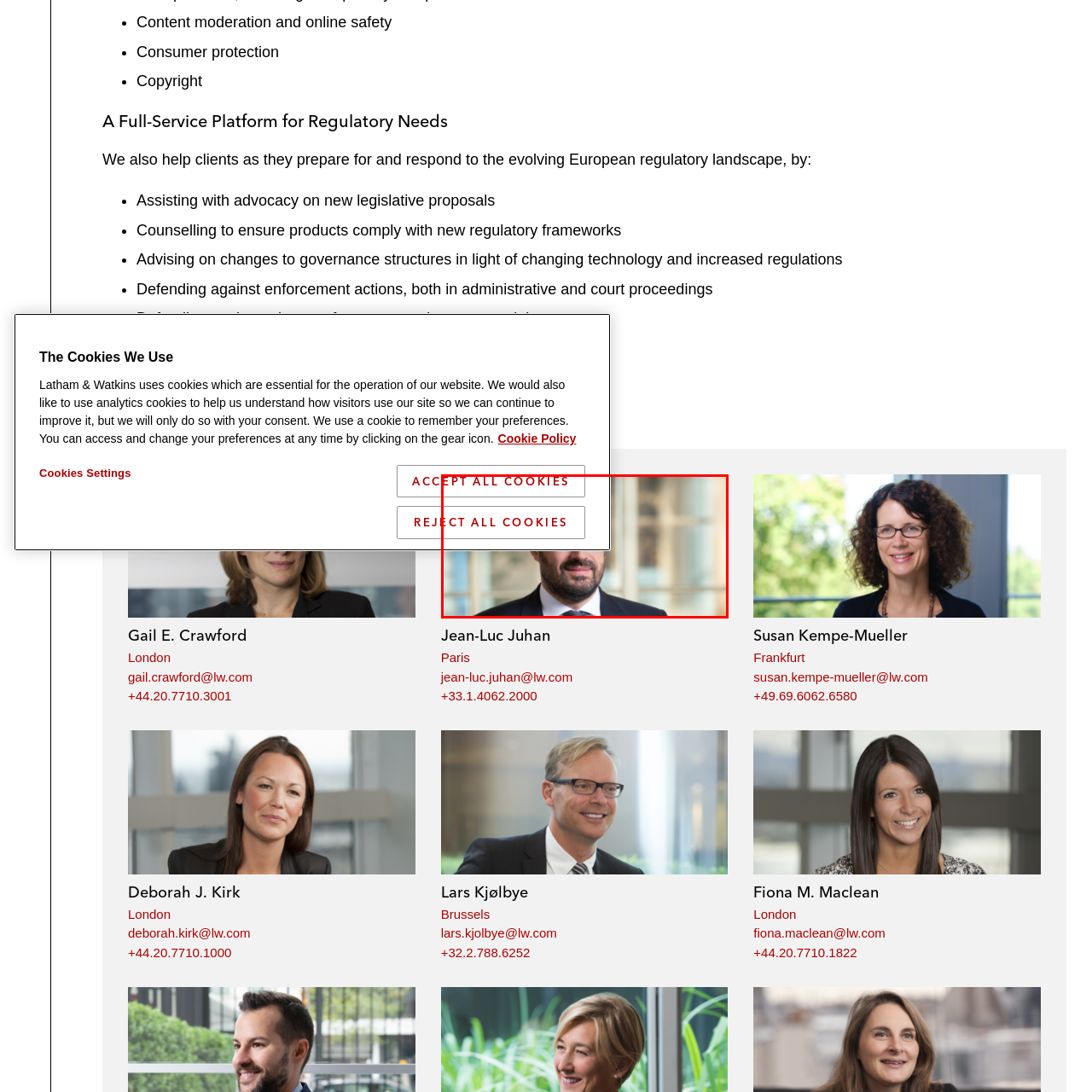Describe extensively the contents of the image within the red-bordered area.

The image features a professional-looking individual, likely in a business environment, as indicated by their formal attire. The person is partially obscured by two prominent buttons that read "ACCEPT ALL COOKIES" and "REJECT ALL COOKIES," suggesting the context of a digital interface related to cookie consent on a website. The background appears to be a well-lit office space, adding to the corporate atmosphere. This type of interface is commonly used in online platforms to comply with privacy regulations and provide users with options regarding data tracking.